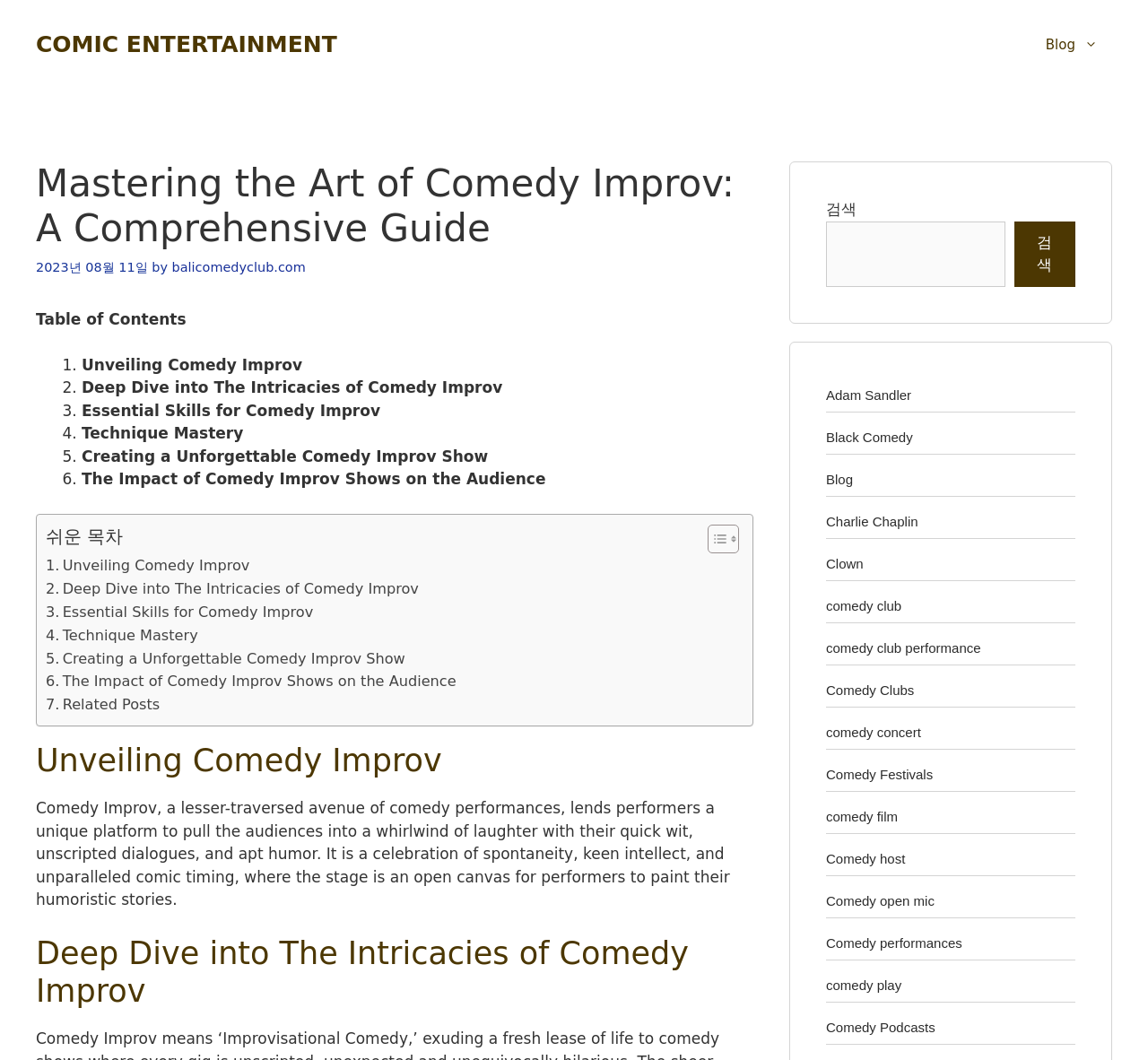What is the title of the article?
Use the information from the image to give a detailed answer to the question.

I found the title of the article by looking at the heading element with the text 'Mastering the Art of Comedy Improv: A Comprehensive Guide' which is a child of the 'Content' header element.